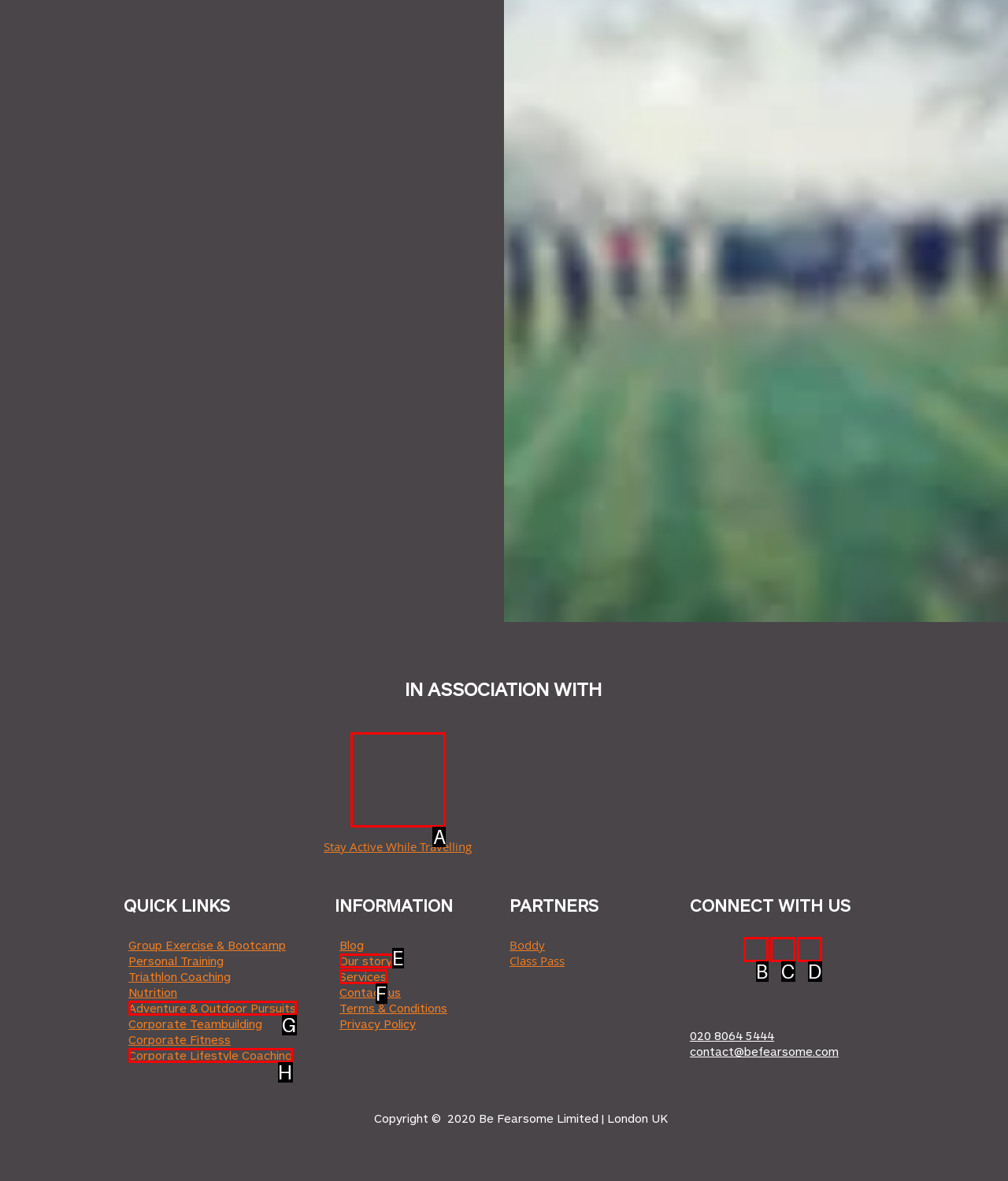Determine the appropriate lettered choice for the task: Download the file. Reply with the correct letter.

A